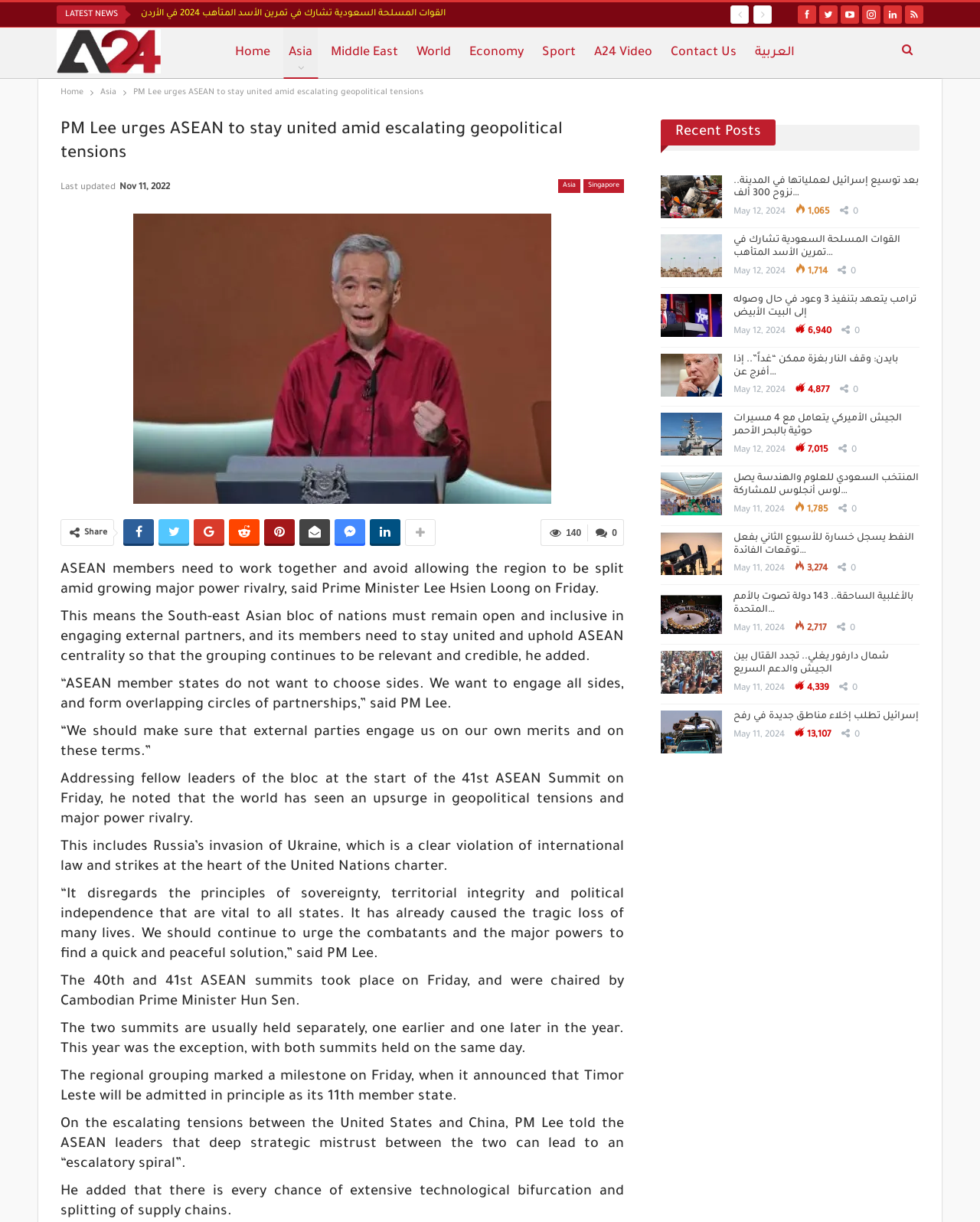What is the name of the news agency?
Using the image provided, answer with just one word or phrase.

A24 News Agency